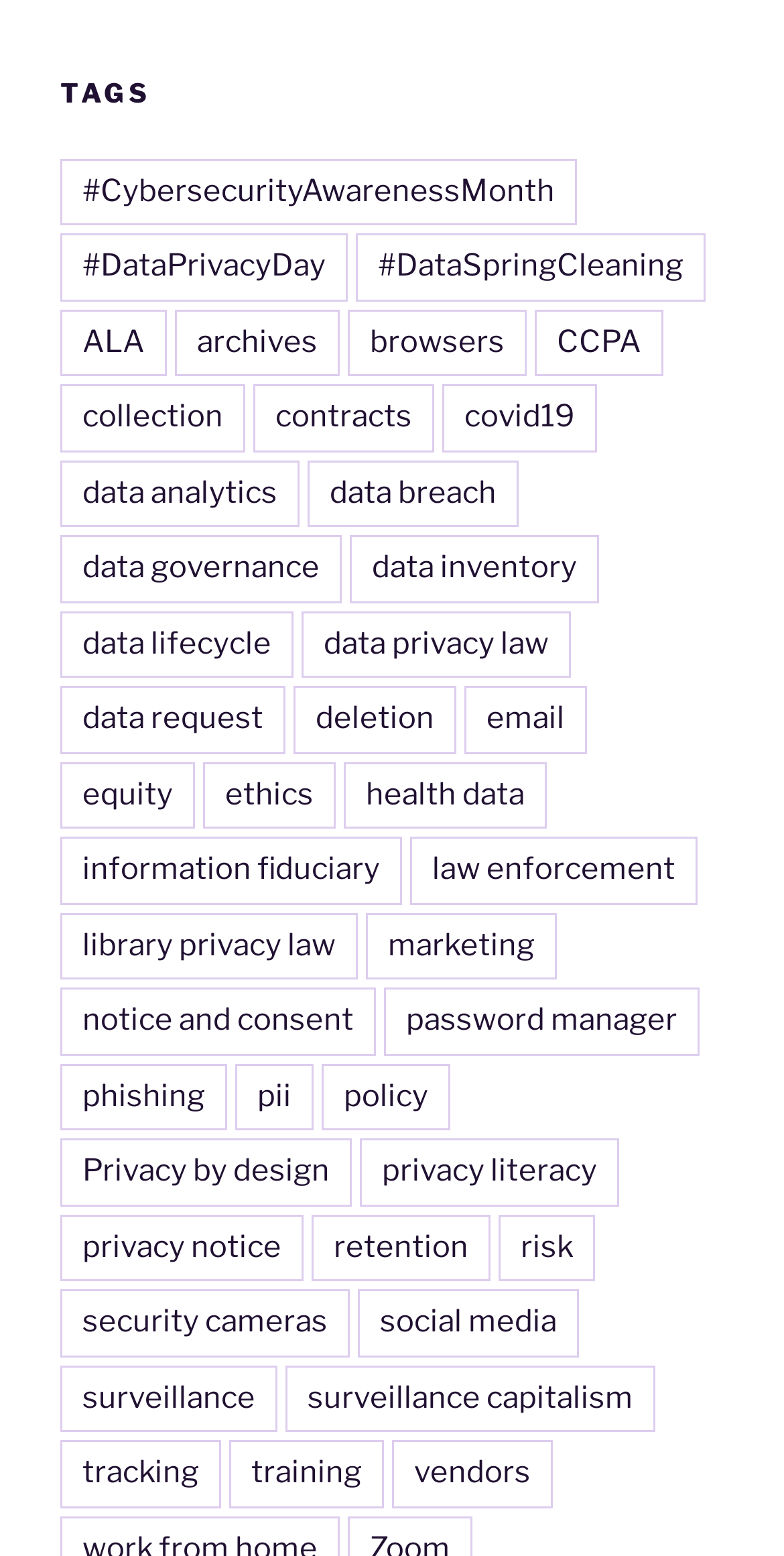Give a one-word or one-phrase response to the question:
How many tags are related to privacy?

5